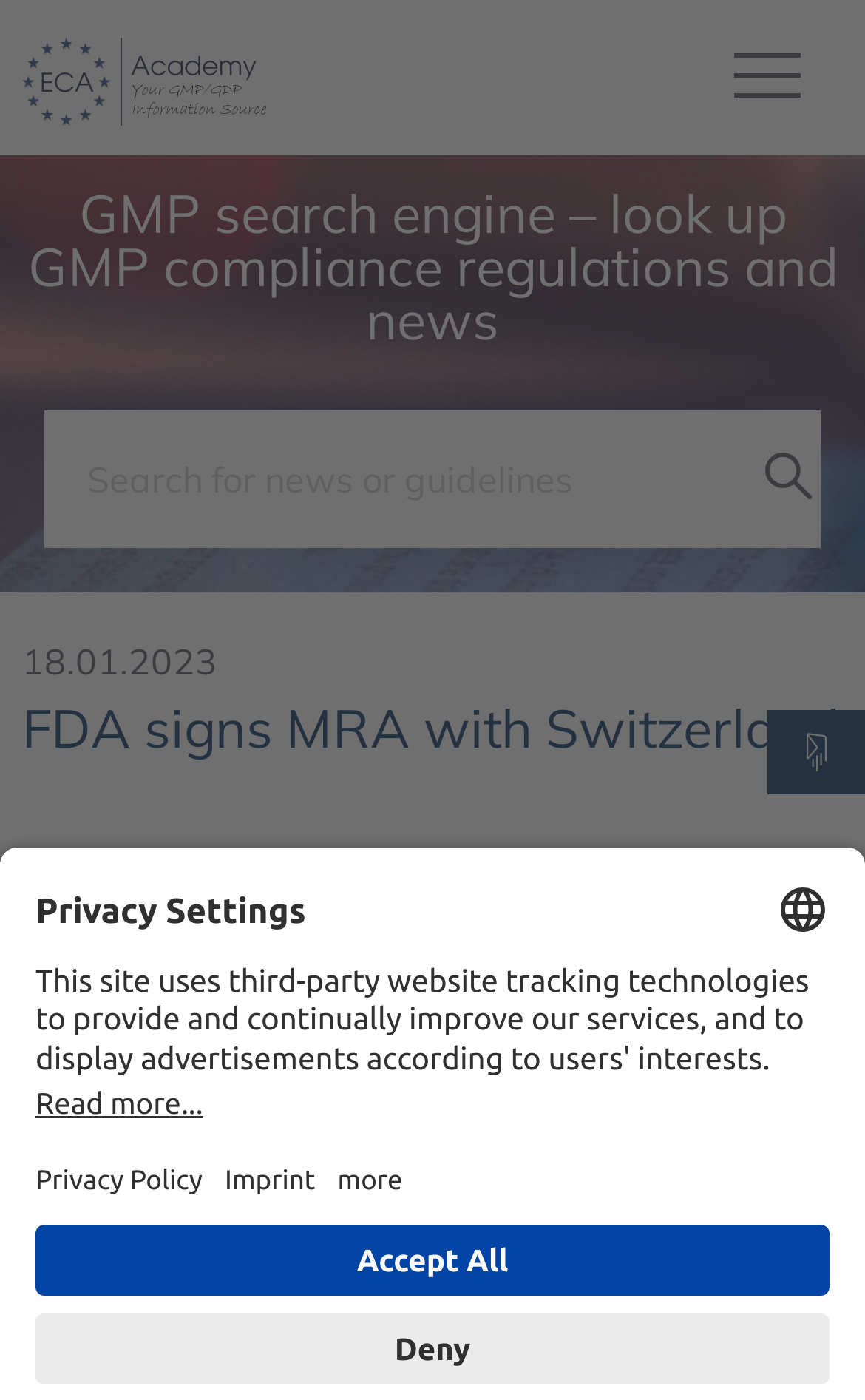Please identify the bounding box coordinates of the clickable area that will allow you to execute the instruction: "Search for news or guidelines".

[0.051, 0.293, 0.874, 0.392]